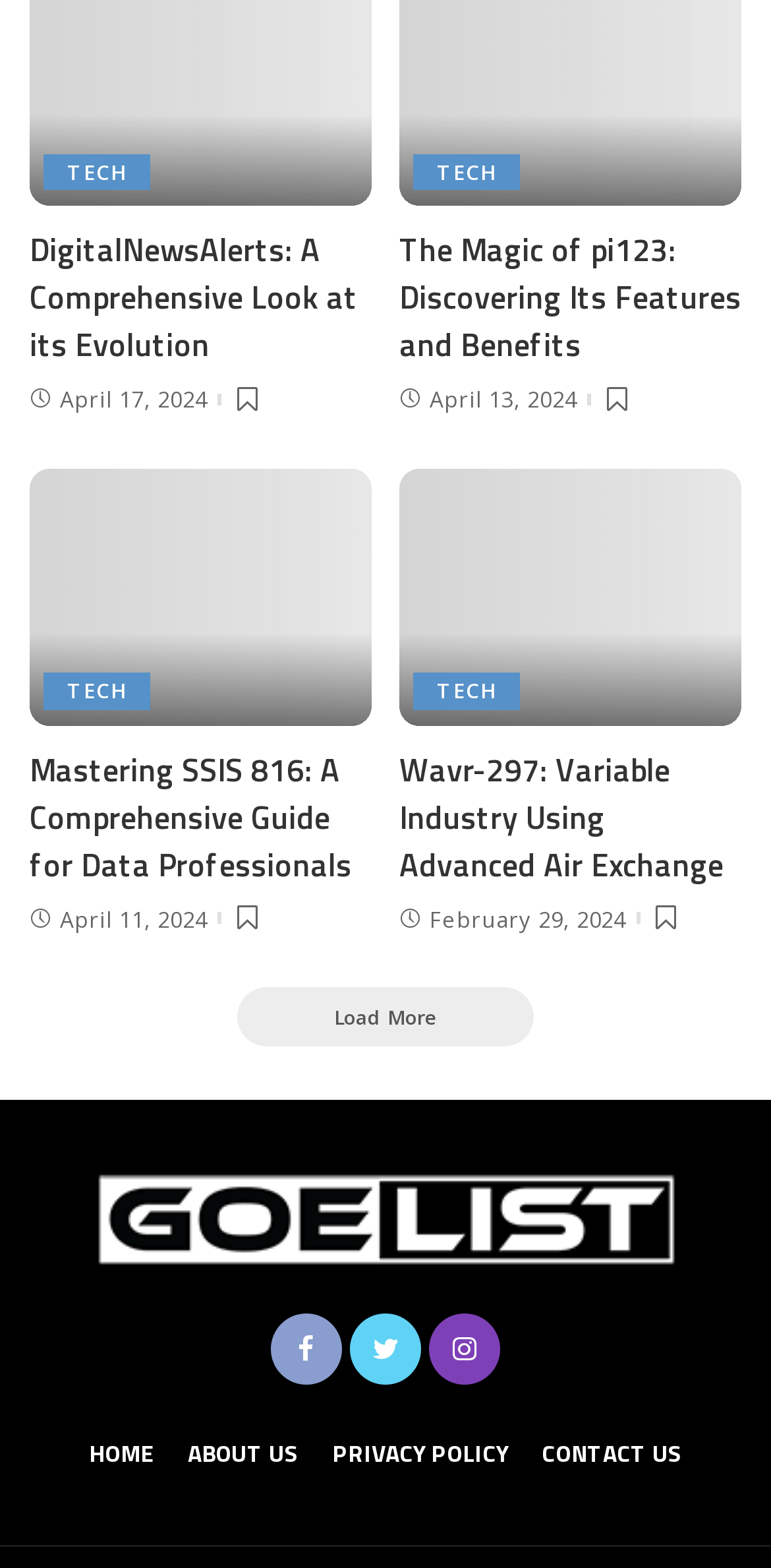How many articles are on this page?
Respond to the question with a well-detailed and thorough answer.

I counted the number of headings on the page, which are 'DigitalNewsAlerts: A Comprehensive Look at its Evolution', 'The Magic of pi123: Discovering Its Features and Benefits', 'Mastering SSIS 816: A Comprehensive Guide for Data Professionals', and 'Wavr-297: Variable Industry Using Advanced Air Exchange'. There are 5 headings in total, so there are 5 articles on this page.